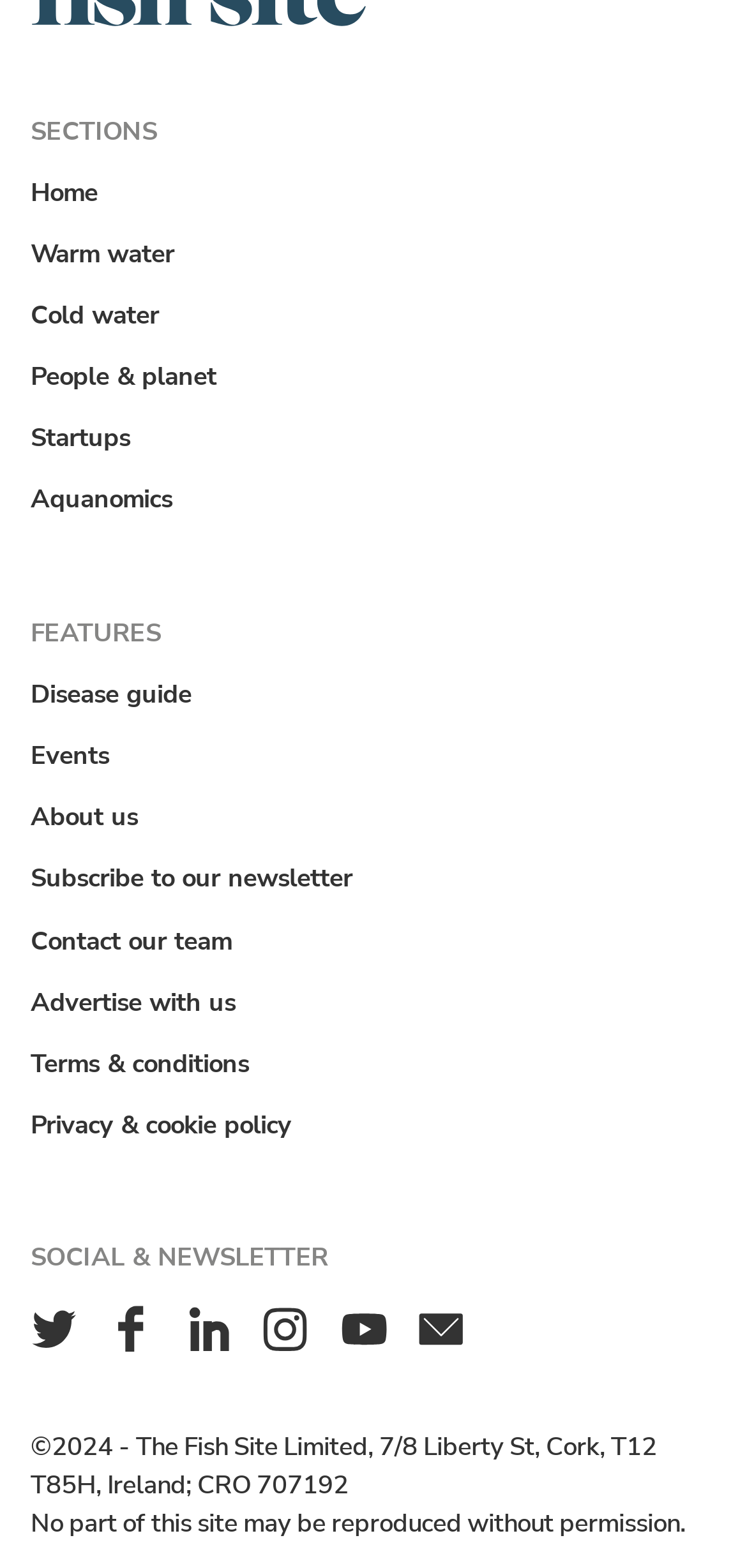What is the last link in the 'Features' list?
Look at the image and provide a short answer using one word or a phrase.

Privacy & cookie policy